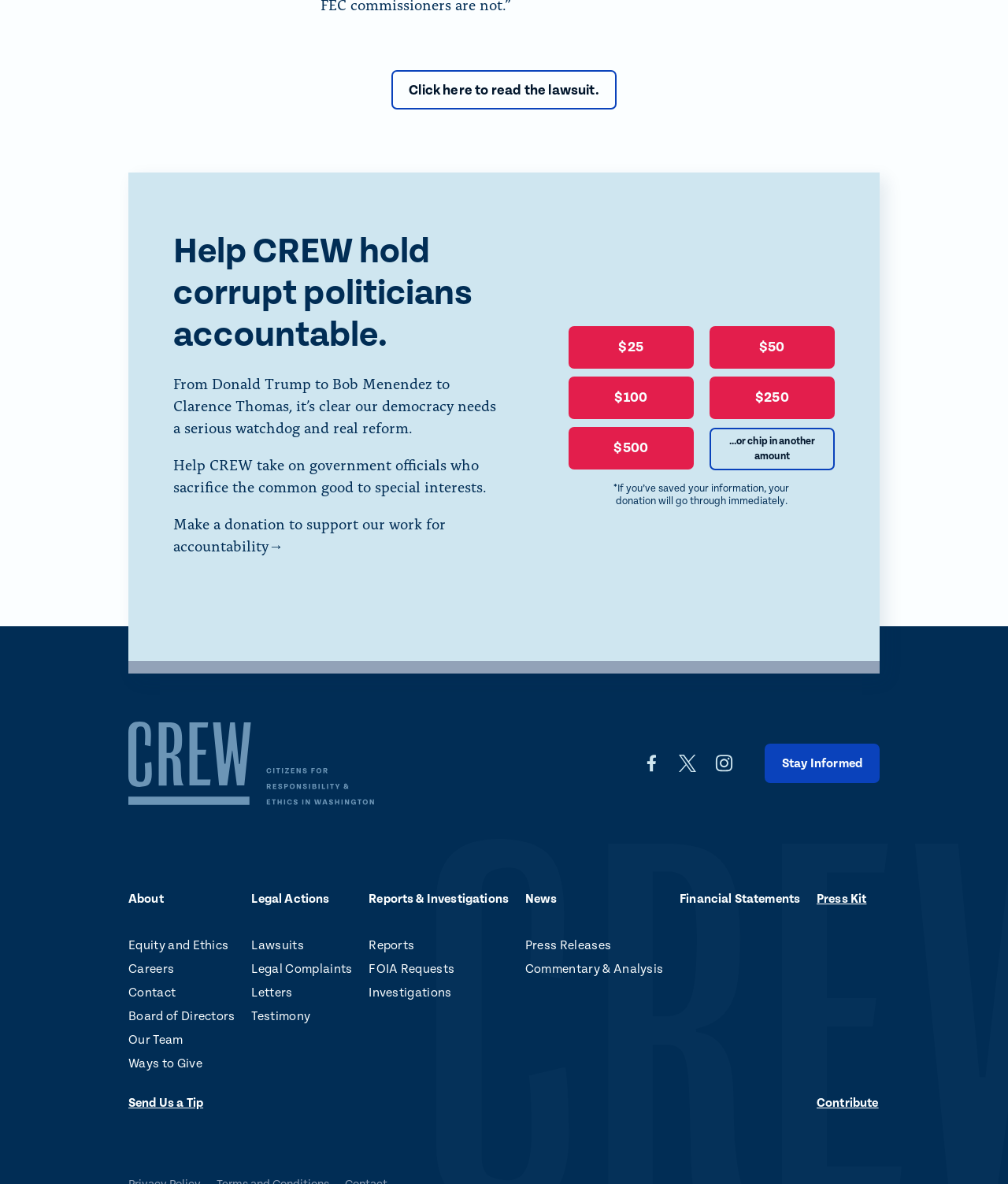What types of legal actions does CREW take?
Please ensure your answer is as detailed and informative as possible.

The webpage provides links to different types of legal actions taken by CREW, including lawsuits, legal complaints, letters, and testimony, suggesting that CREW engages in a variety of legal actions to hold corrupt politicians accountable.